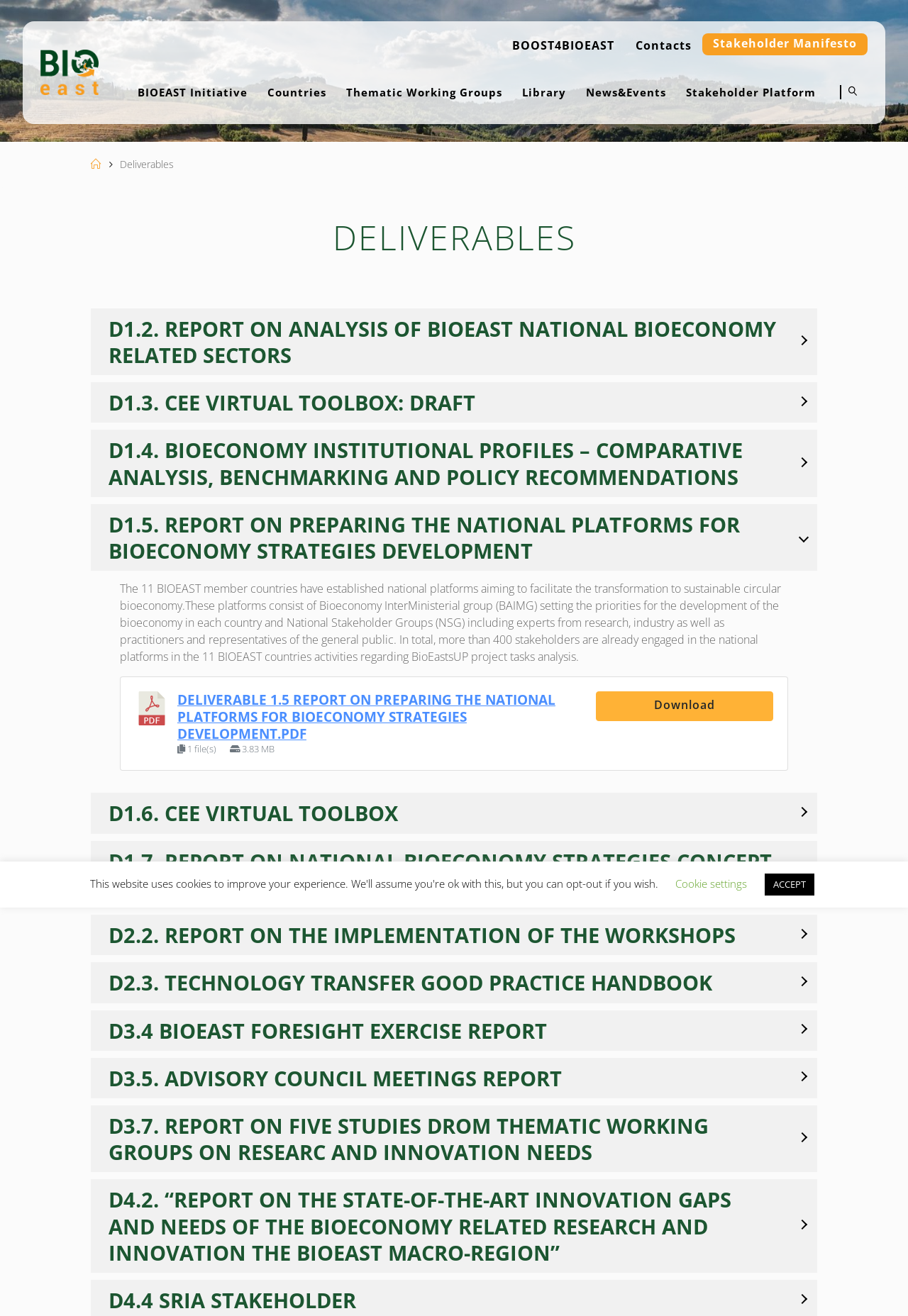Provide the bounding box coordinates for the area that should be clicked to complete the instruction: "View D1.2. REPORT ON ANALYSIS OF BIOEAST NATIONAL BIOECONOMY RELATED SECTORS".

[0.1, 0.234, 0.9, 0.285]